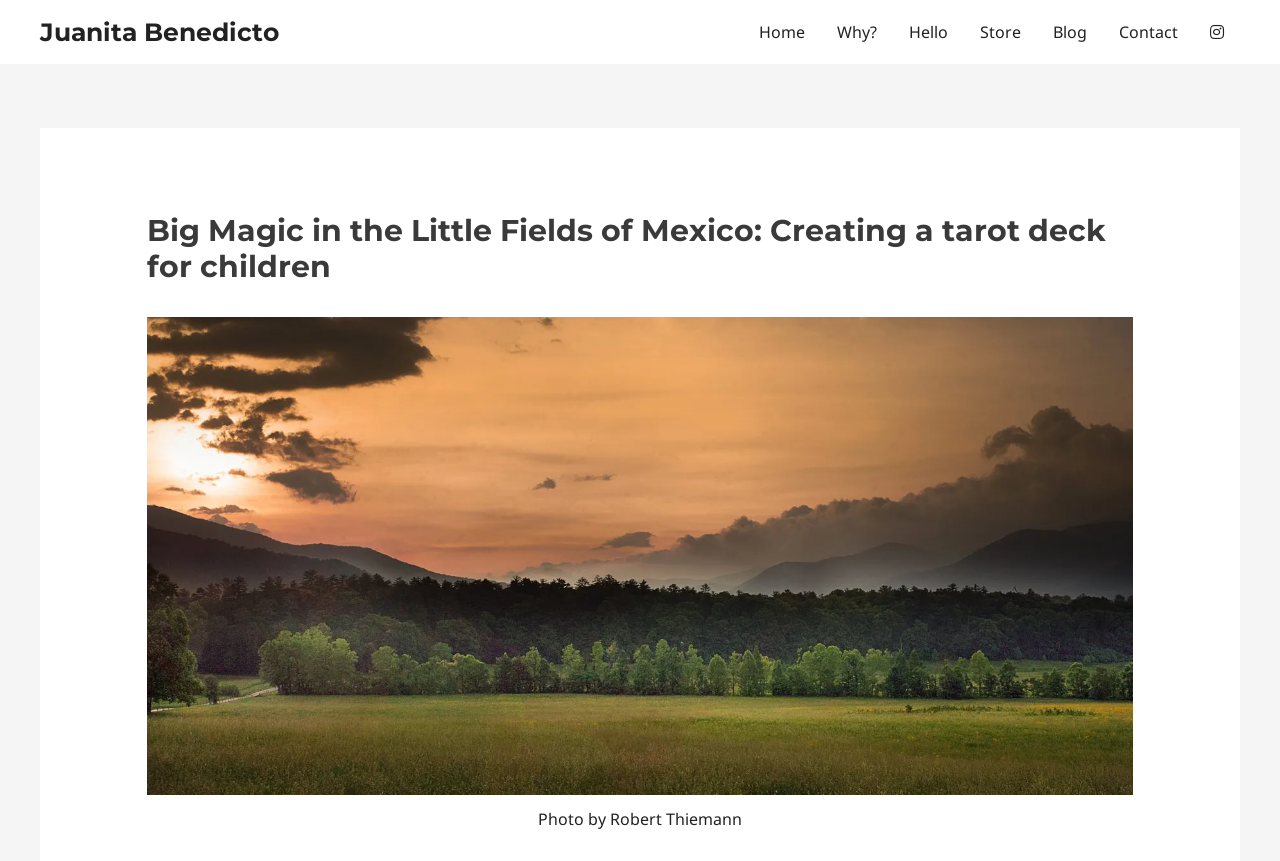What is the topic of the article?
Offer a detailed and exhaustive answer to the question.

The topic of the article can be inferred from the heading, which is 'Big Magic in the Little Fields of Mexico: Creating a tarot deck for children'. This suggests that the article is about creating a tarot deck specifically for children.